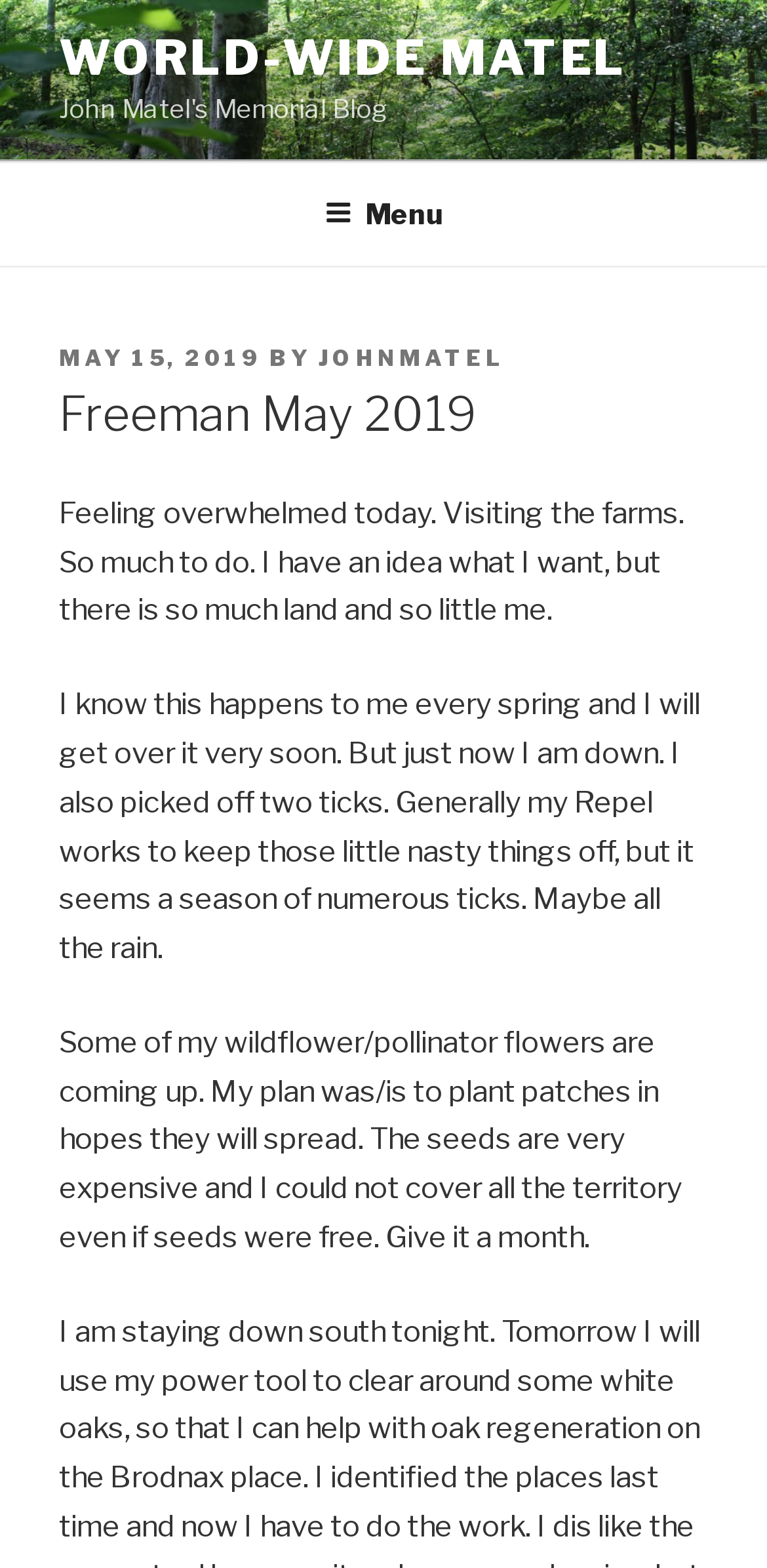Respond to the following query with just one word or a short phrase: 
What did the author pick off?

two ticks